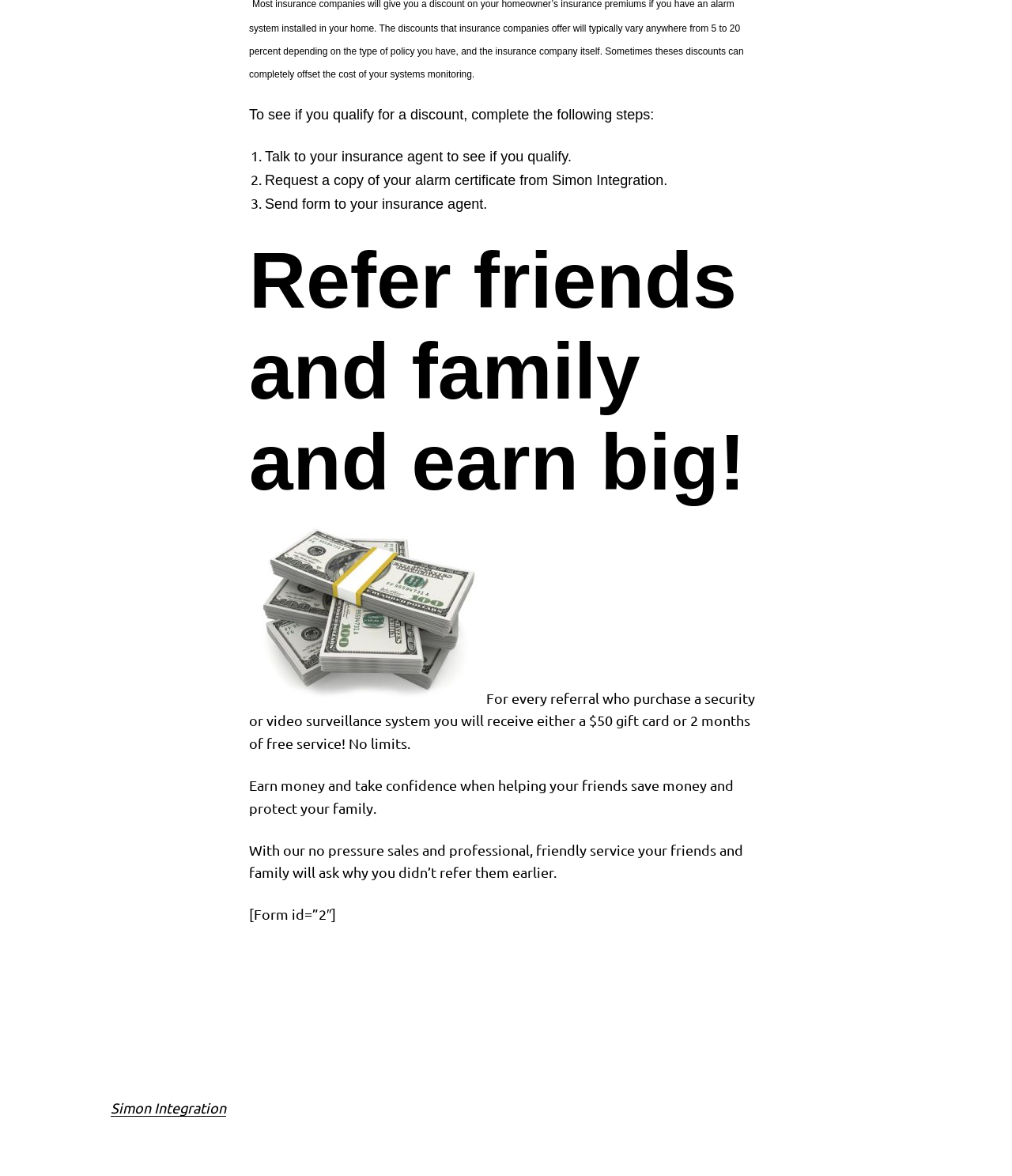Respond with a single word or phrase to the following question: What are the steps to qualify for a discount?

Talk to agent, request certificate, send form